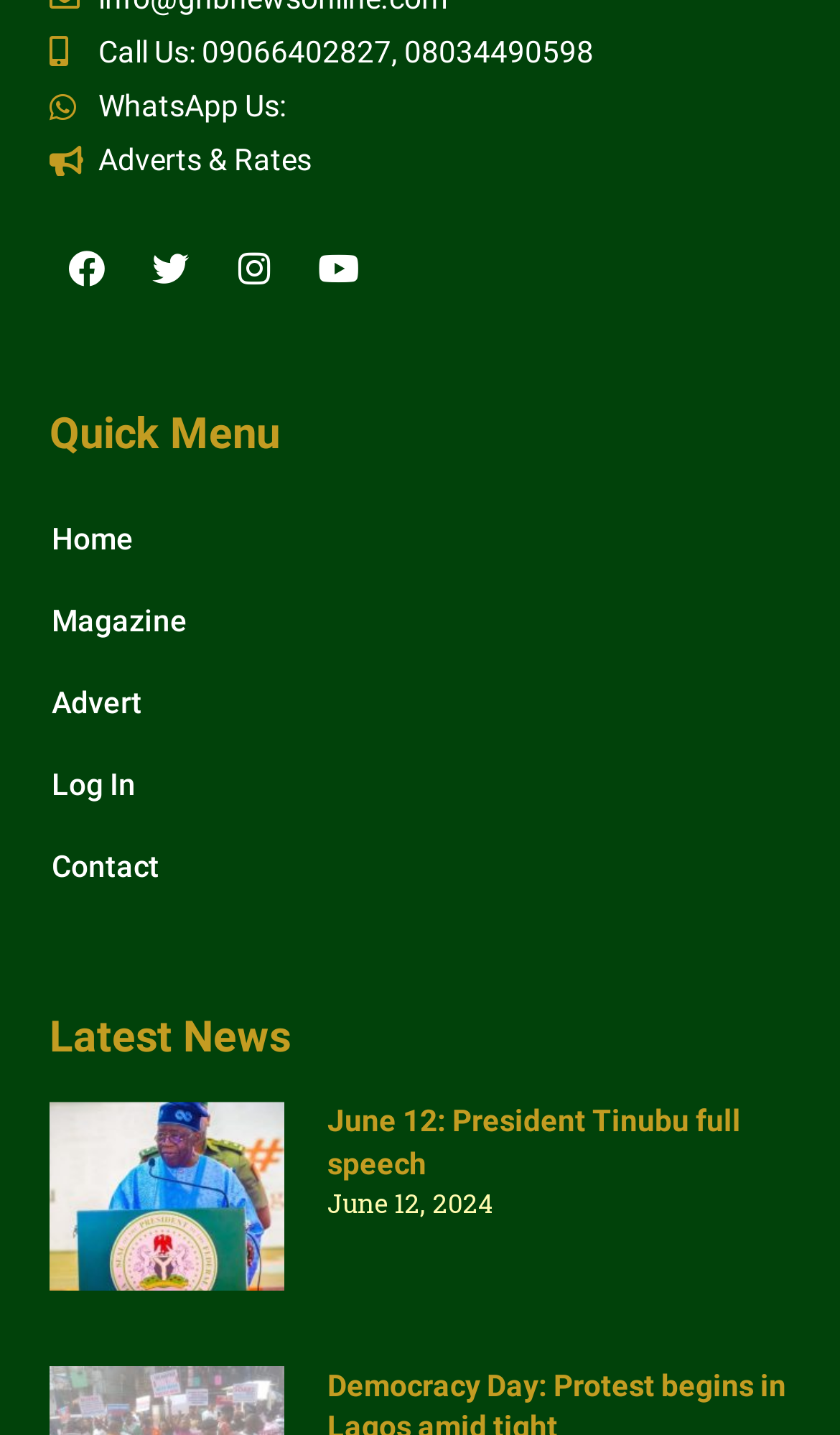Locate the bounding box coordinates of the area where you should click to accomplish the instruction: "Read the latest news".

[0.059, 0.768, 0.962, 0.899]